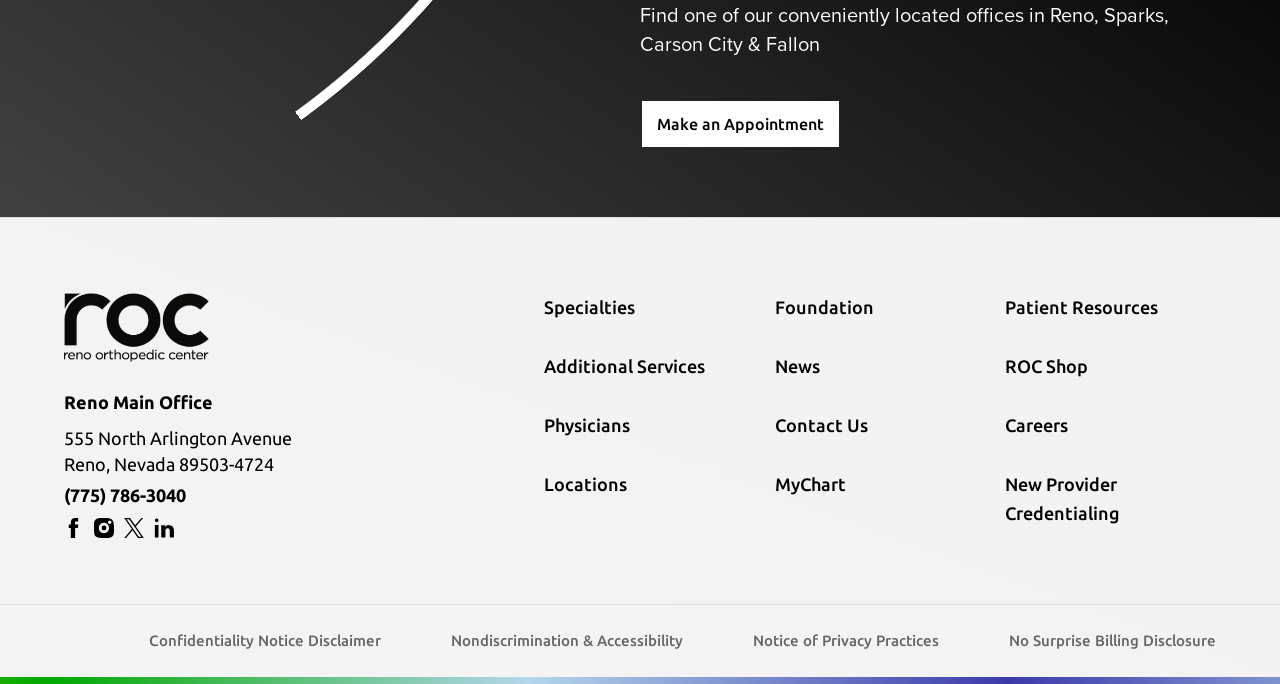Answer this question using a single word or a brief phrase:
What is the purpose of the 'Make an Appointment' link?

To schedule an appointment